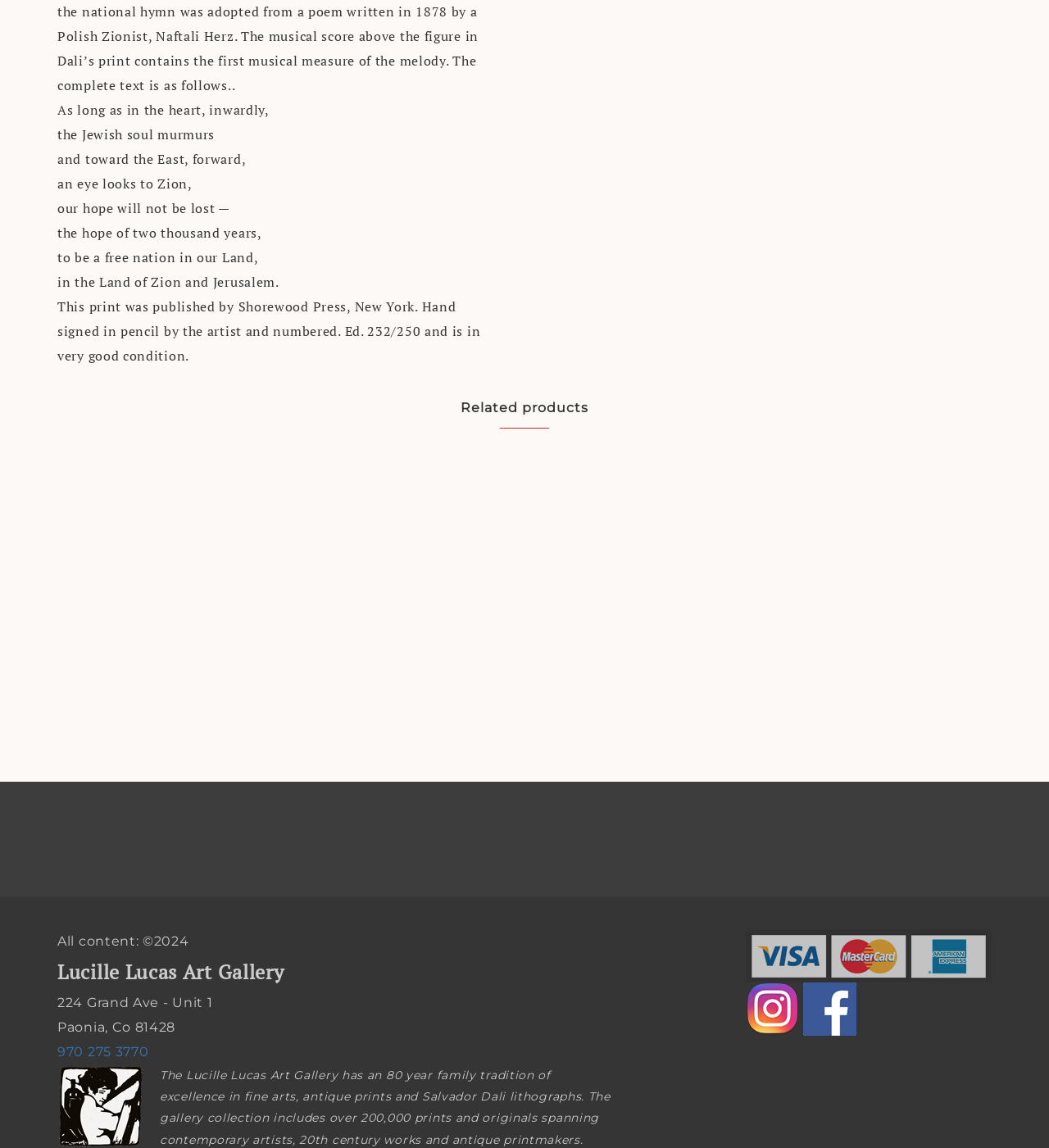Provide a one-word or short-phrase response to the question:
What is the address of the art gallery?

224 Grand Ave - Unit 1, Paonia, Co 81428